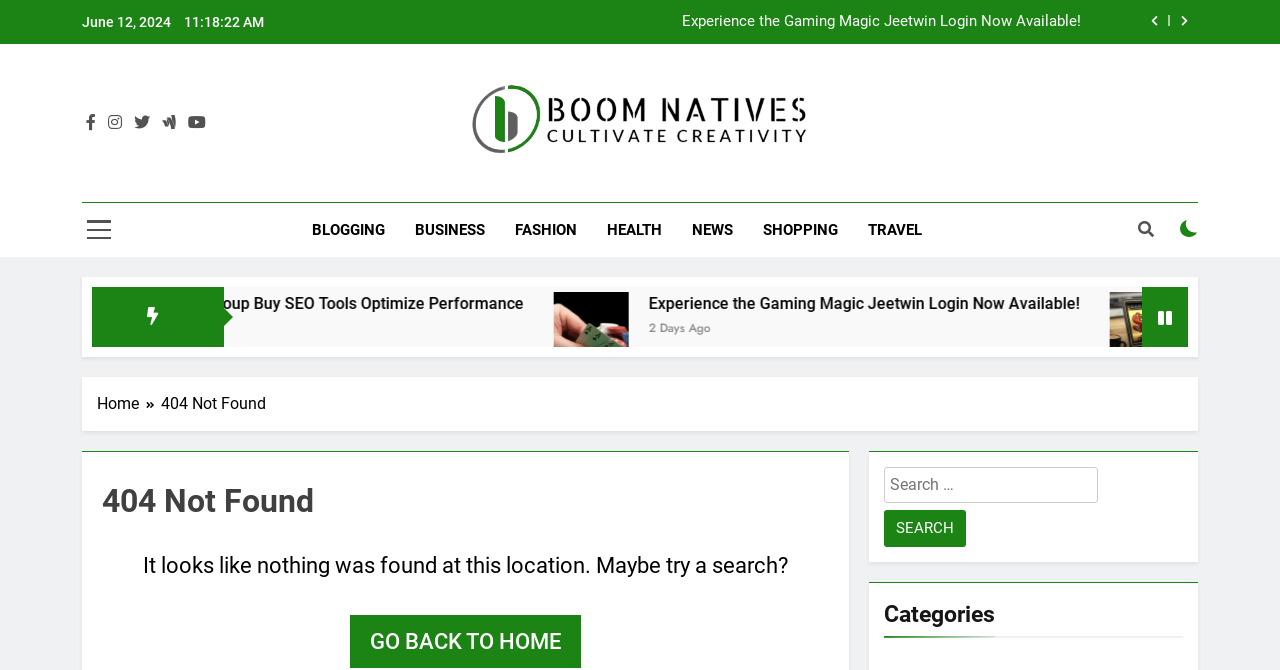Can you provide the bounding box coordinates for the element that should be clicked to implement the instruction: "View categories"?

[0.691, 0.892, 0.924, 0.952]